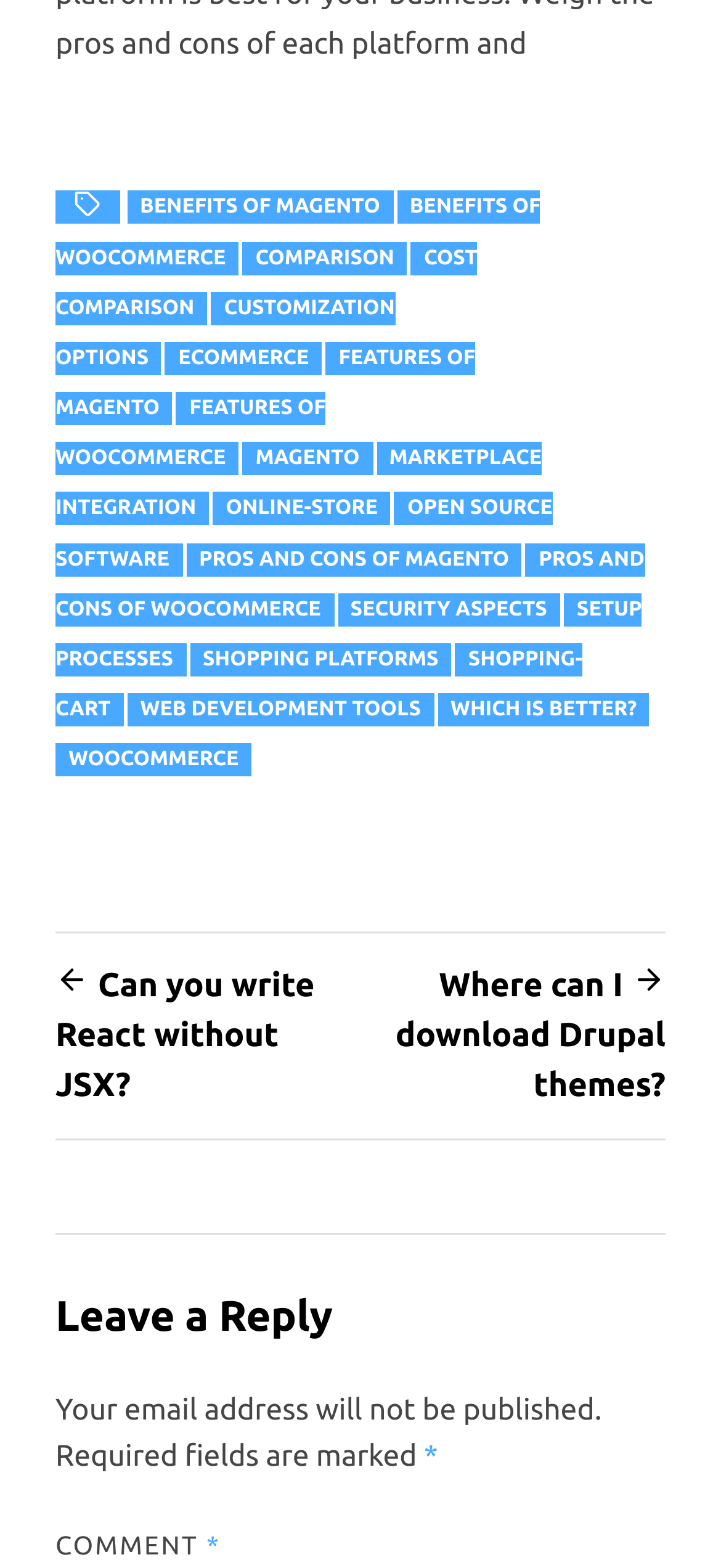What is the purpose of the asterisk symbol in the comment box?
Look at the image and answer the question with a single word or phrase.

Marking required fields